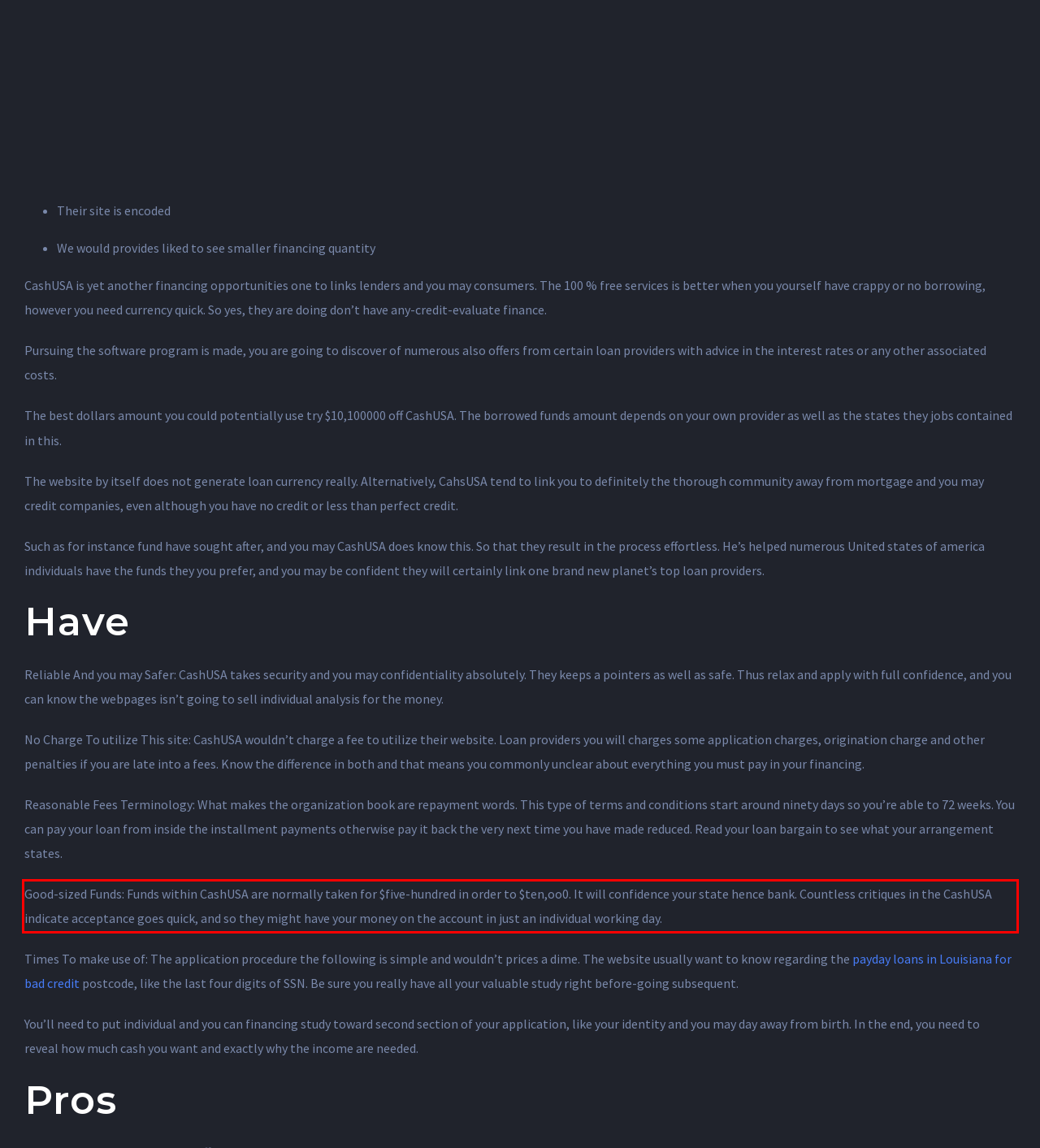Please perform OCR on the text content within the red bounding box that is highlighted in the provided webpage screenshot.

Good-sized Funds: Funds within CashUSA are normally taken for $five-hundred in order to $ten,oo0. It will confidence your state hence bank. Countless critiques in the CashUSA indicate acceptance goes quick, and so they might have your money on the account in just an individual working day.